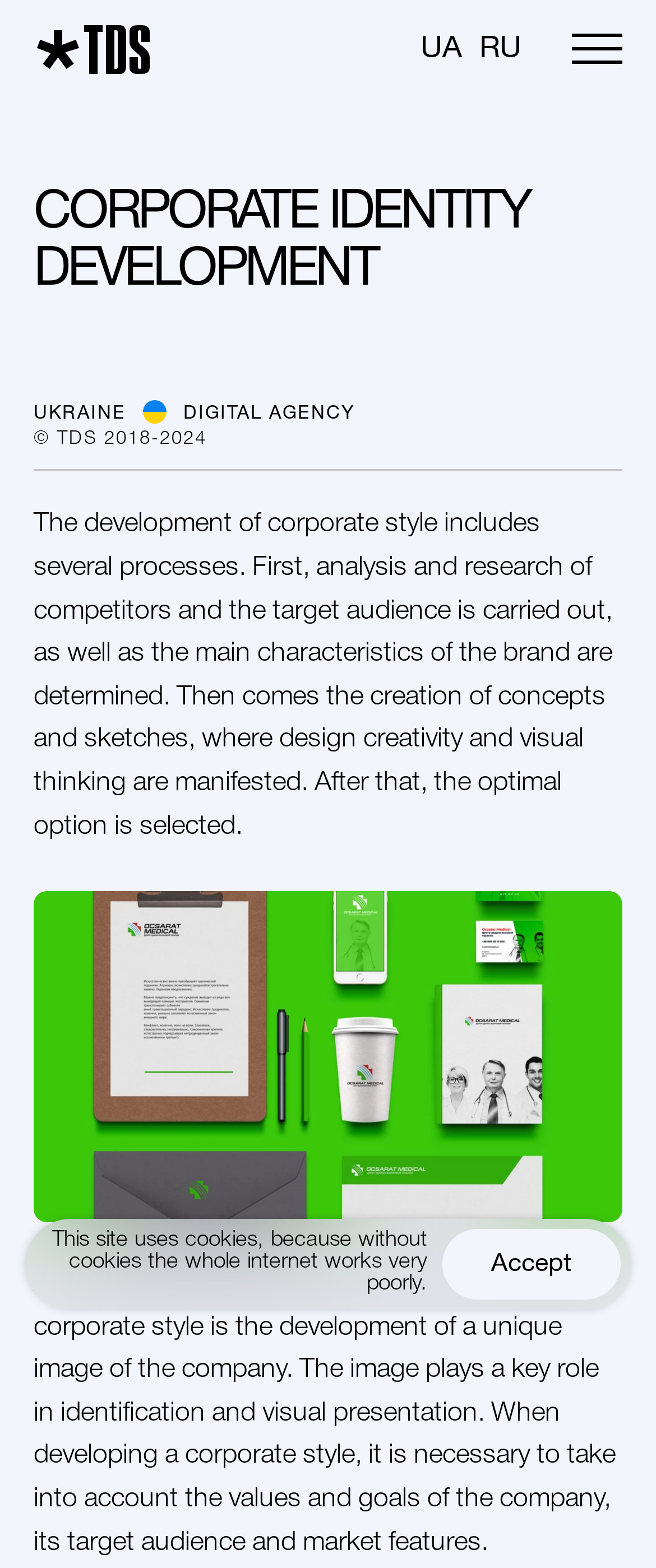Find the bounding box coordinates for the UI element that matches this description: "parent_node: DIGITAL aria-label="Menu"".

[0.846, 0.0, 1.0, 0.062]